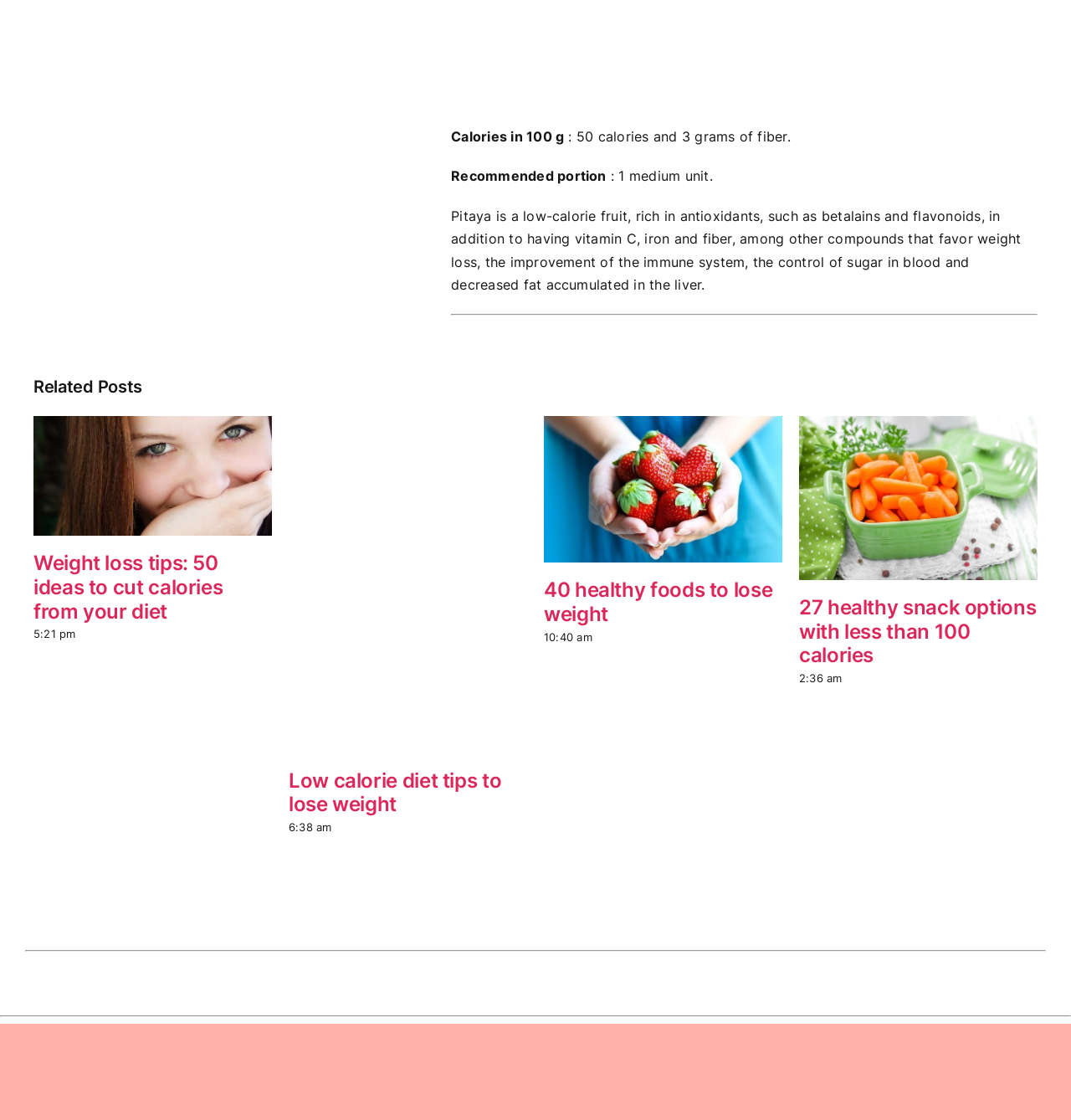Locate the bounding box coordinates of the element I should click to achieve the following instruction: "Click on 'Weight loss tips: 50 ideas to cut calories from your diet'".

[0.031, 0.492, 0.208, 0.556]